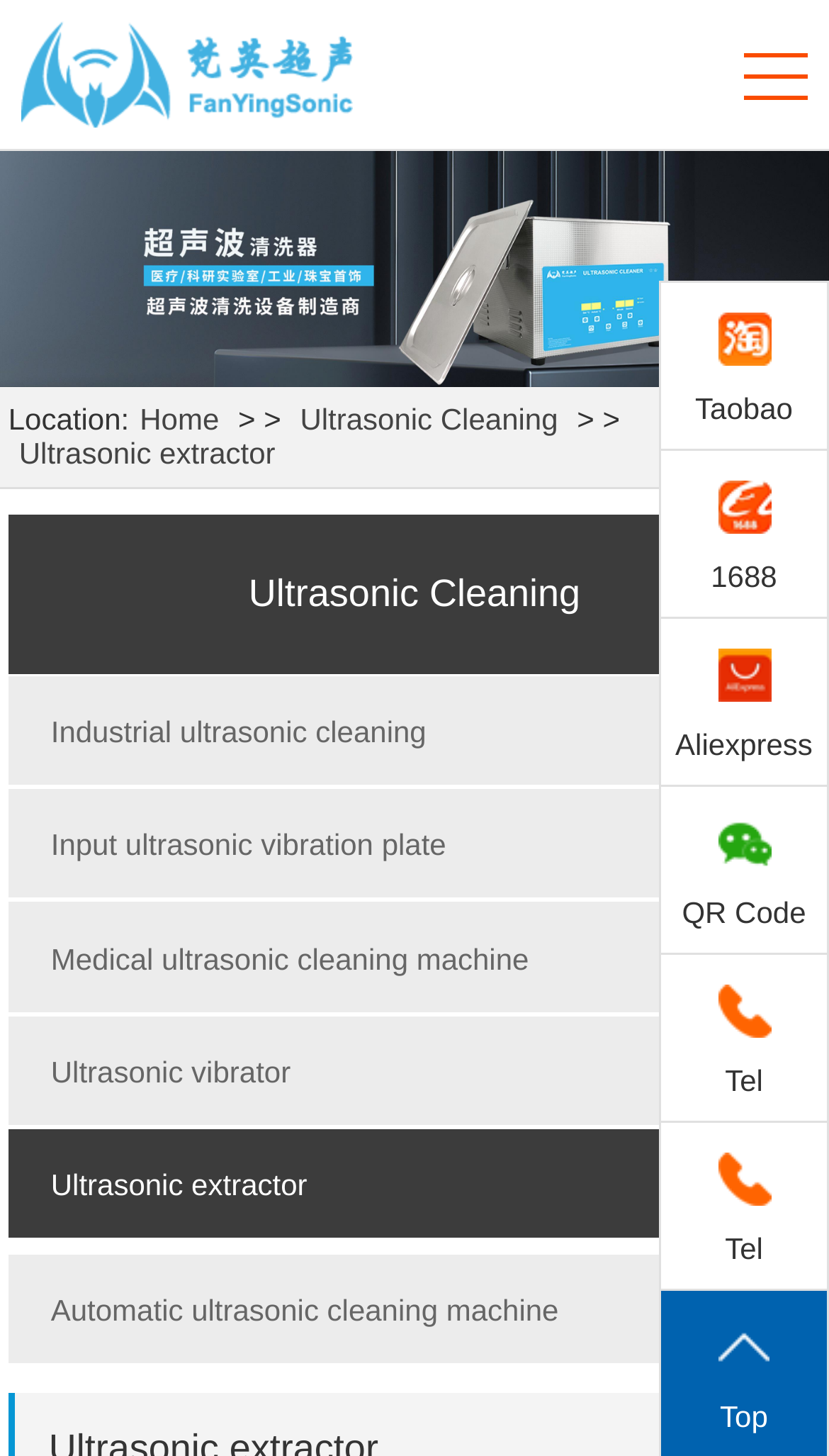What is the purpose of the QR code?
From the screenshot, provide a brief answer in one word or phrase.

Unknown